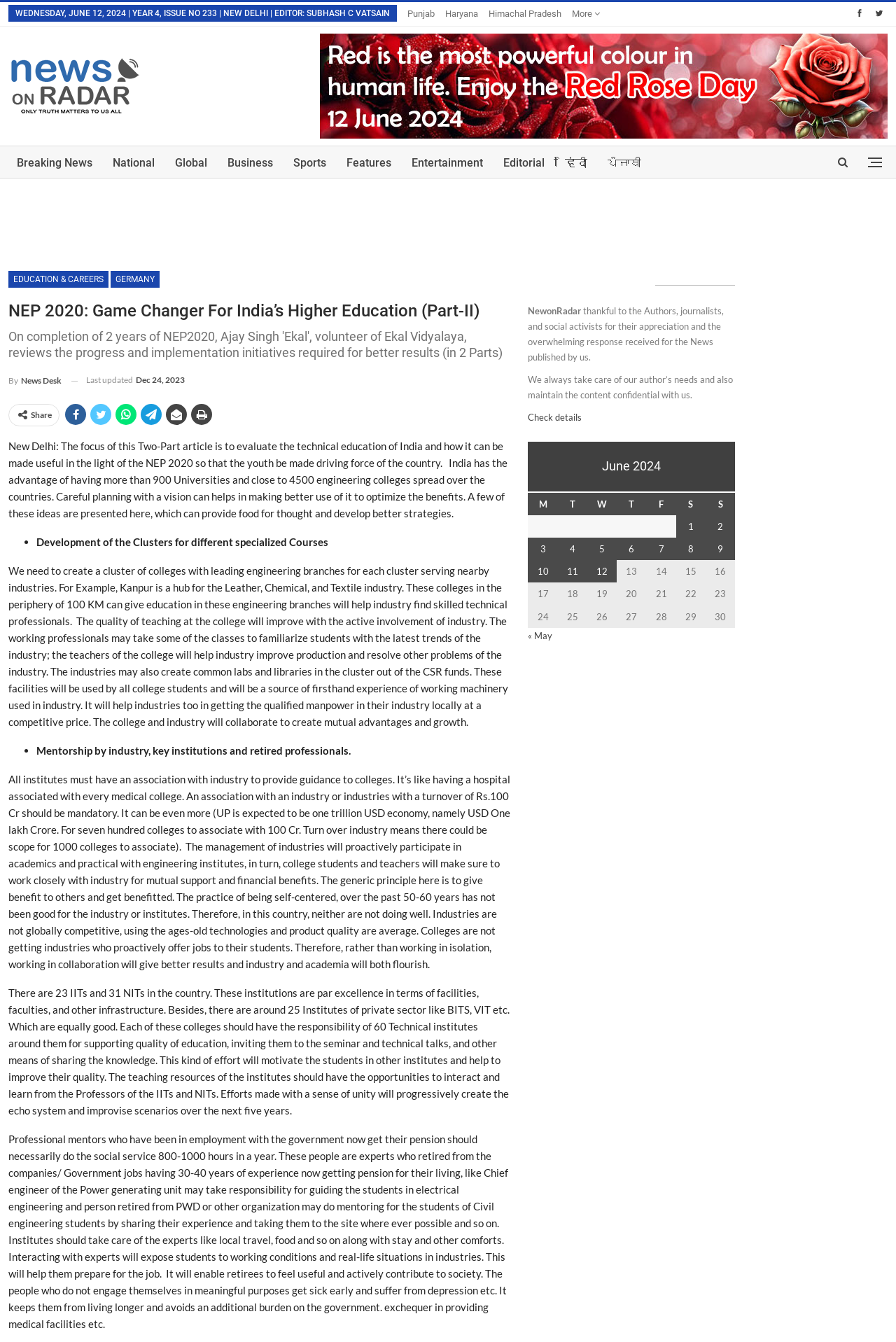Pinpoint the bounding box coordinates of the clickable element to carry out the following instruction: "Read the article 'NEP 2020: Game Changer For India’s Higher Education (Part-II)'."

[0.009, 0.224, 0.571, 0.24]